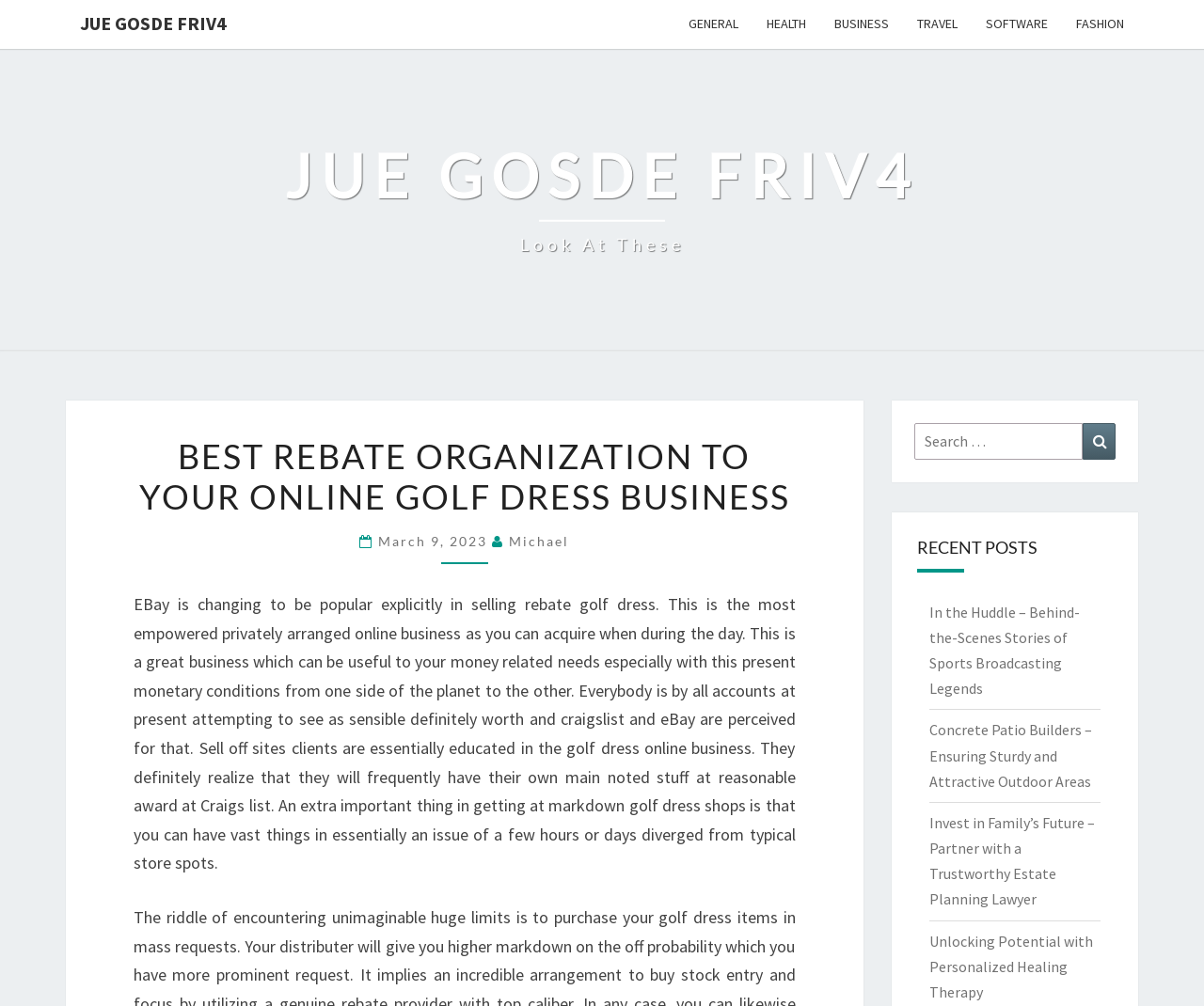Please provide a one-word or short phrase answer to the question:
What is the topic of the main article?

EBay and golf dress